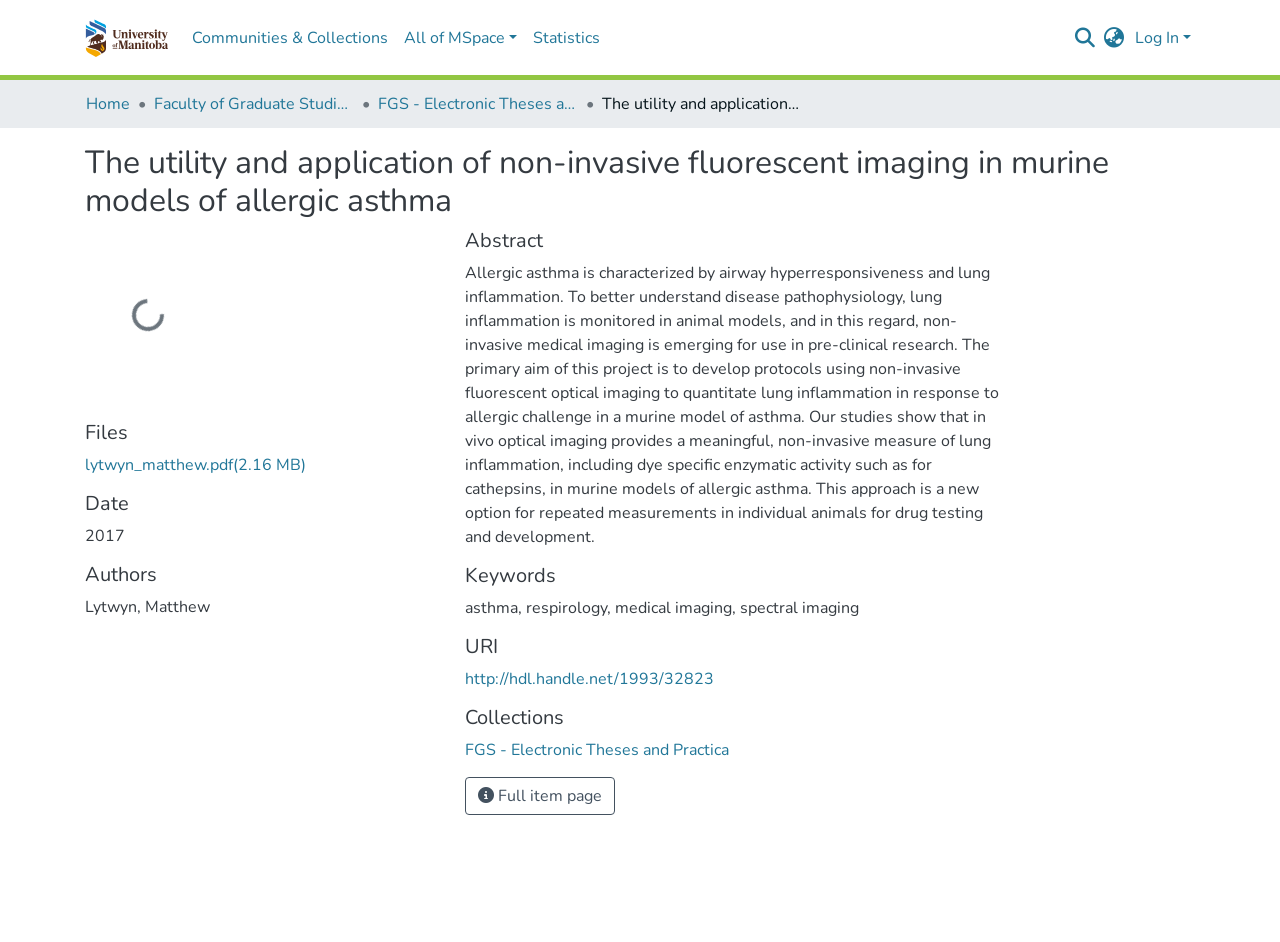Please find and report the bounding box coordinates of the element to click in order to perform the following action: "Download the file lytwyn_matthew.pdf". The coordinates should be expressed as four float numbers between 0 and 1, in the format [left, top, right, bottom].

[0.066, 0.481, 0.239, 0.505]